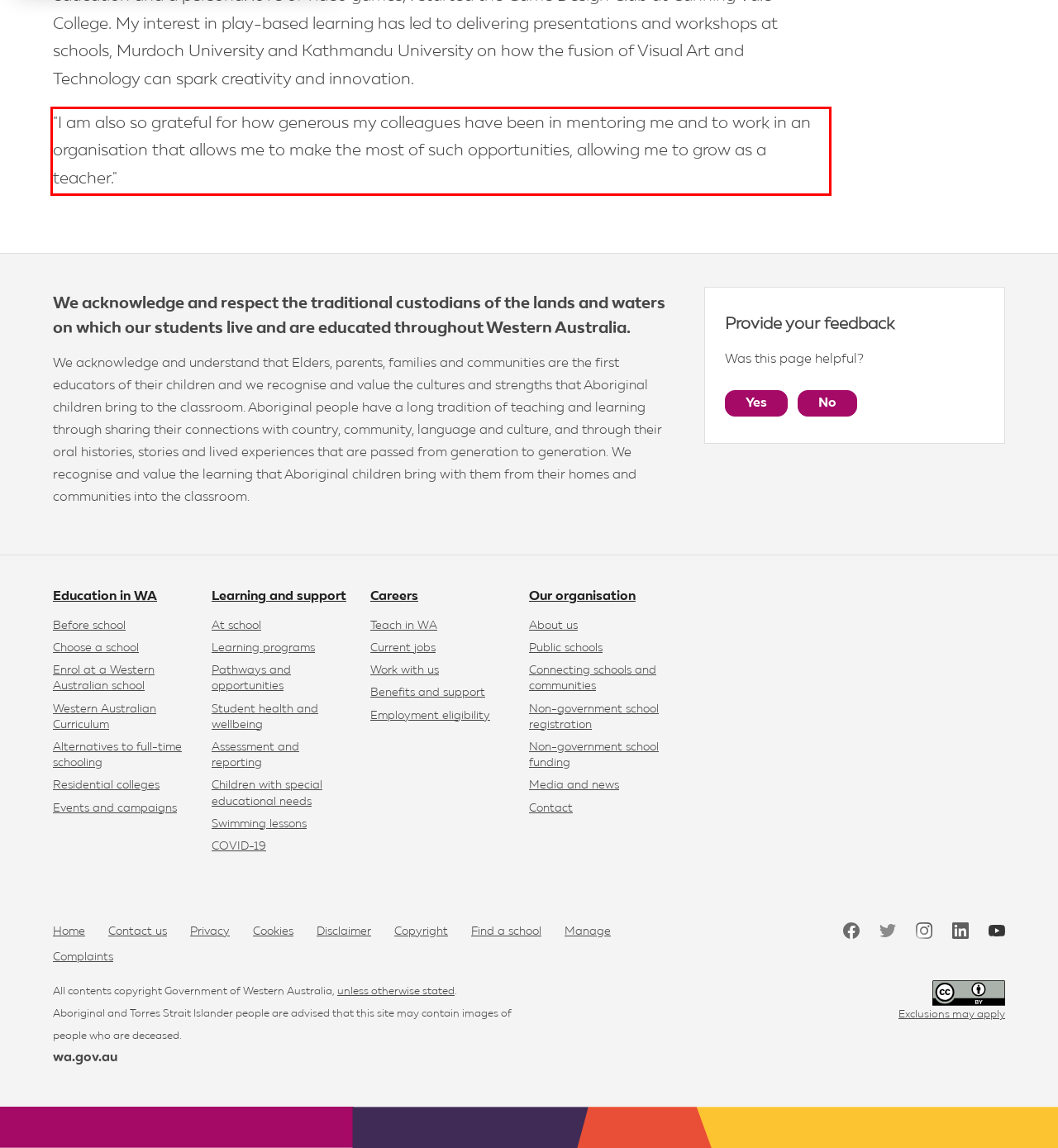Given the screenshot of a webpage, identify the red rectangle bounding box and recognize the text content inside it, generating the extracted text.

"I am also so grateful for how generous my colleagues have been in mentoring me and to work in an organisation that allows me to make the most of such opportunities, allowing me to grow as a teacher."